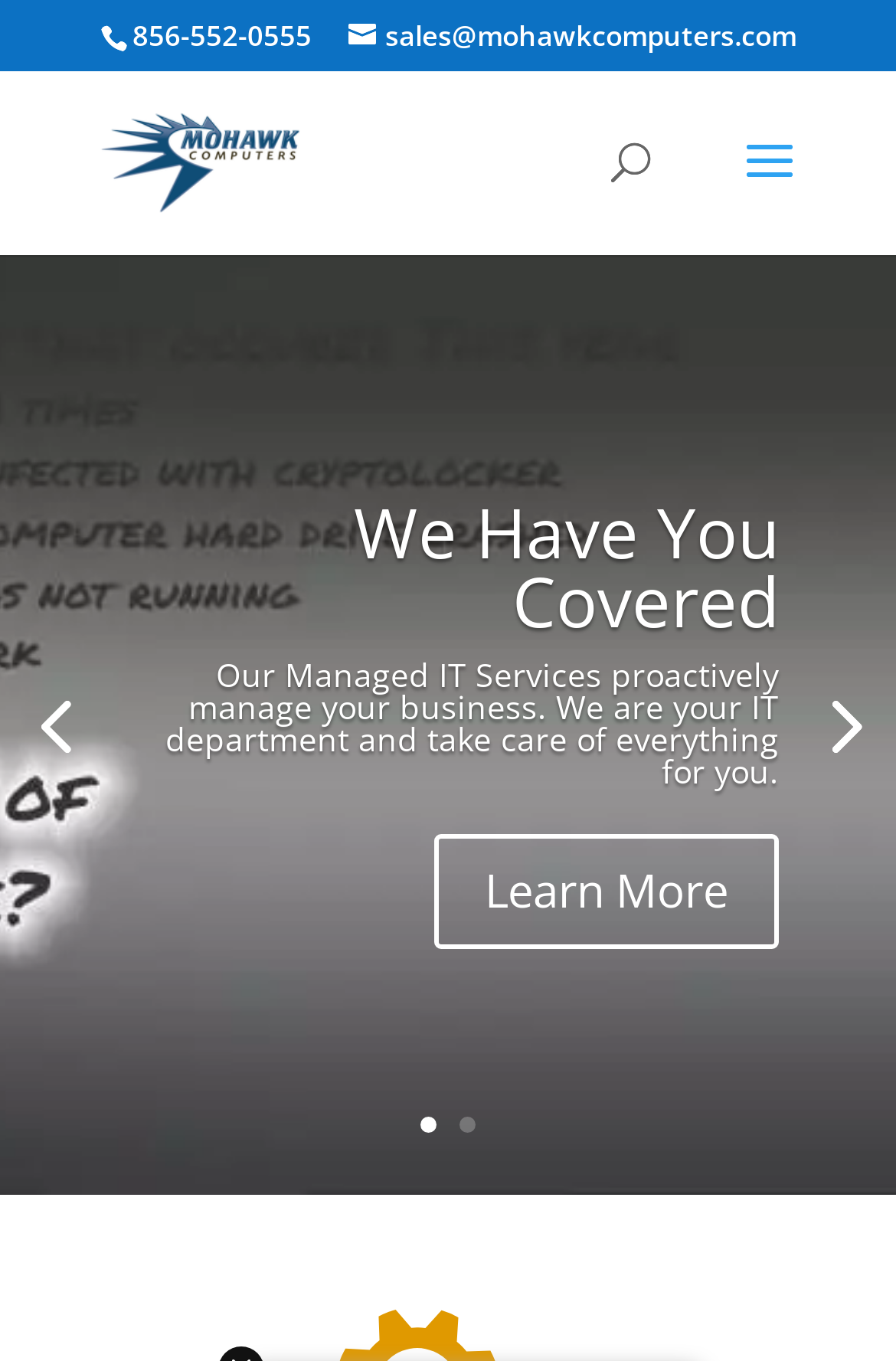Determine the bounding box coordinates of the clickable region to follow the instruction: "Learn more about managed IT services".

[0.485, 0.613, 0.87, 0.698]